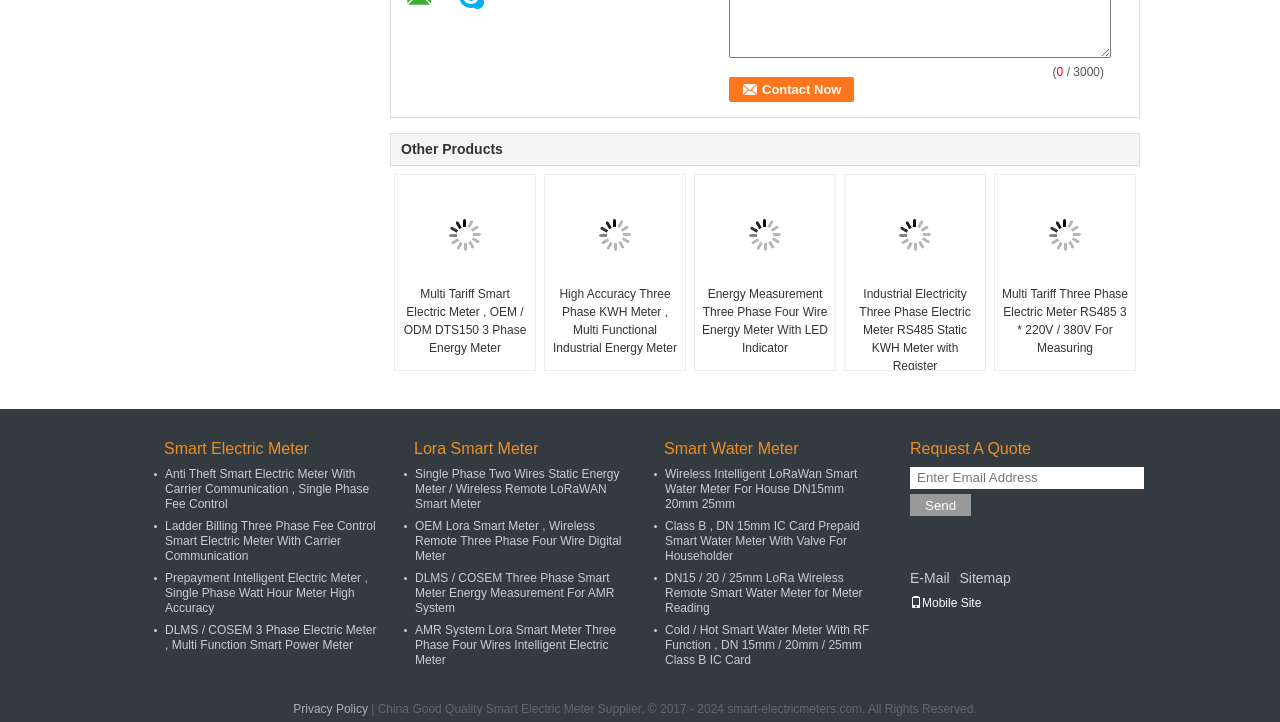Locate the bounding box coordinates of the UI element described by: "Send". The bounding box coordinates should consist of four float numbers between 0 and 1, i.e., [left, top, right, bottom].

[0.711, 0.684, 0.759, 0.715]